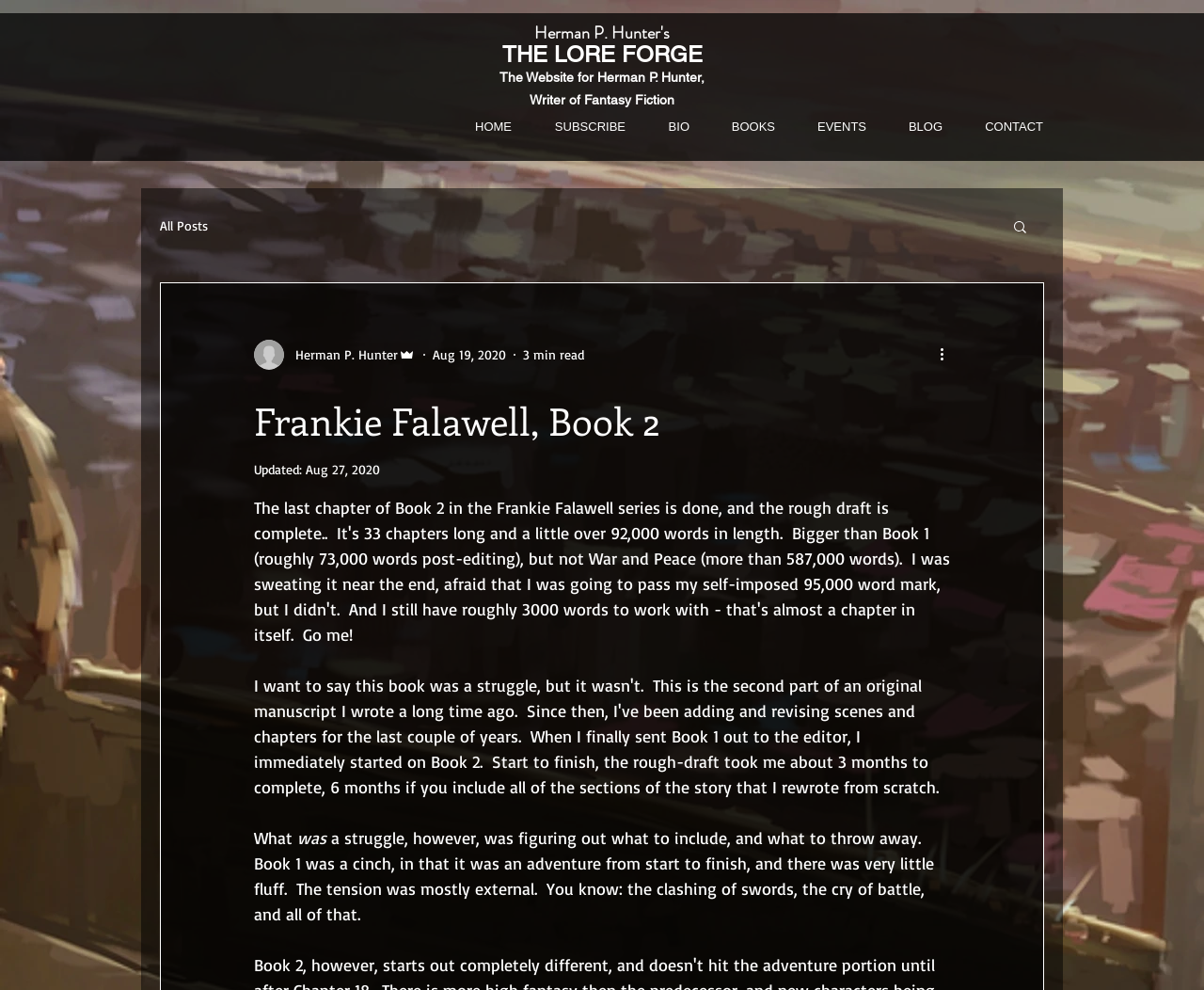Please locate the bounding box coordinates of the element that needs to be clicked to achieve the following instruction: "go to home page". The coordinates should be four float numbers between 0 and 1, i.e., [left, top, right, bottom].

[0.367, 0.114, 0.434, 0.142]